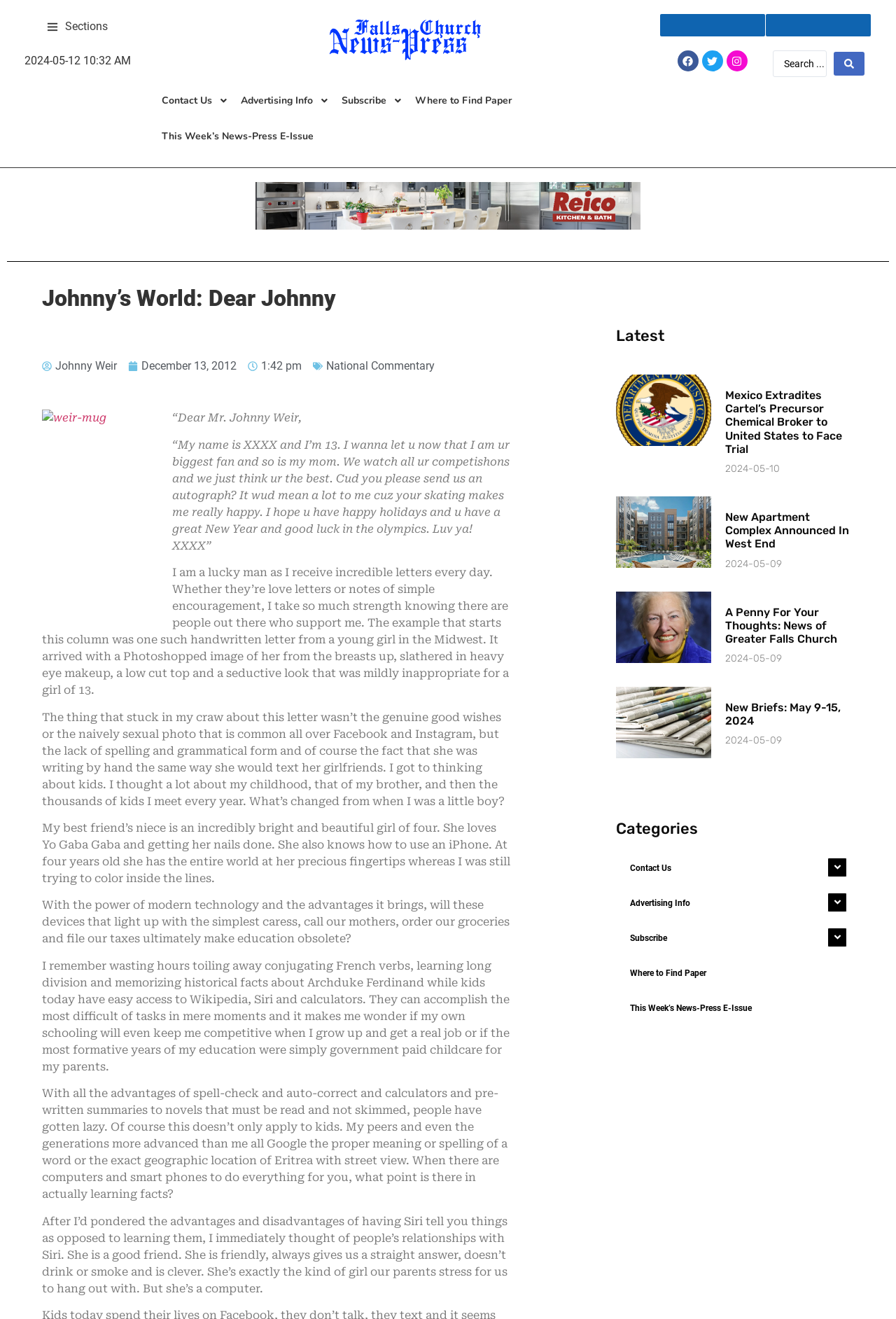What is the name of the author of the article 'Johnny’s World: Dear Johnny'?
Using the image as a reference, give a one-word or short phrase answer.

Johnny Weir